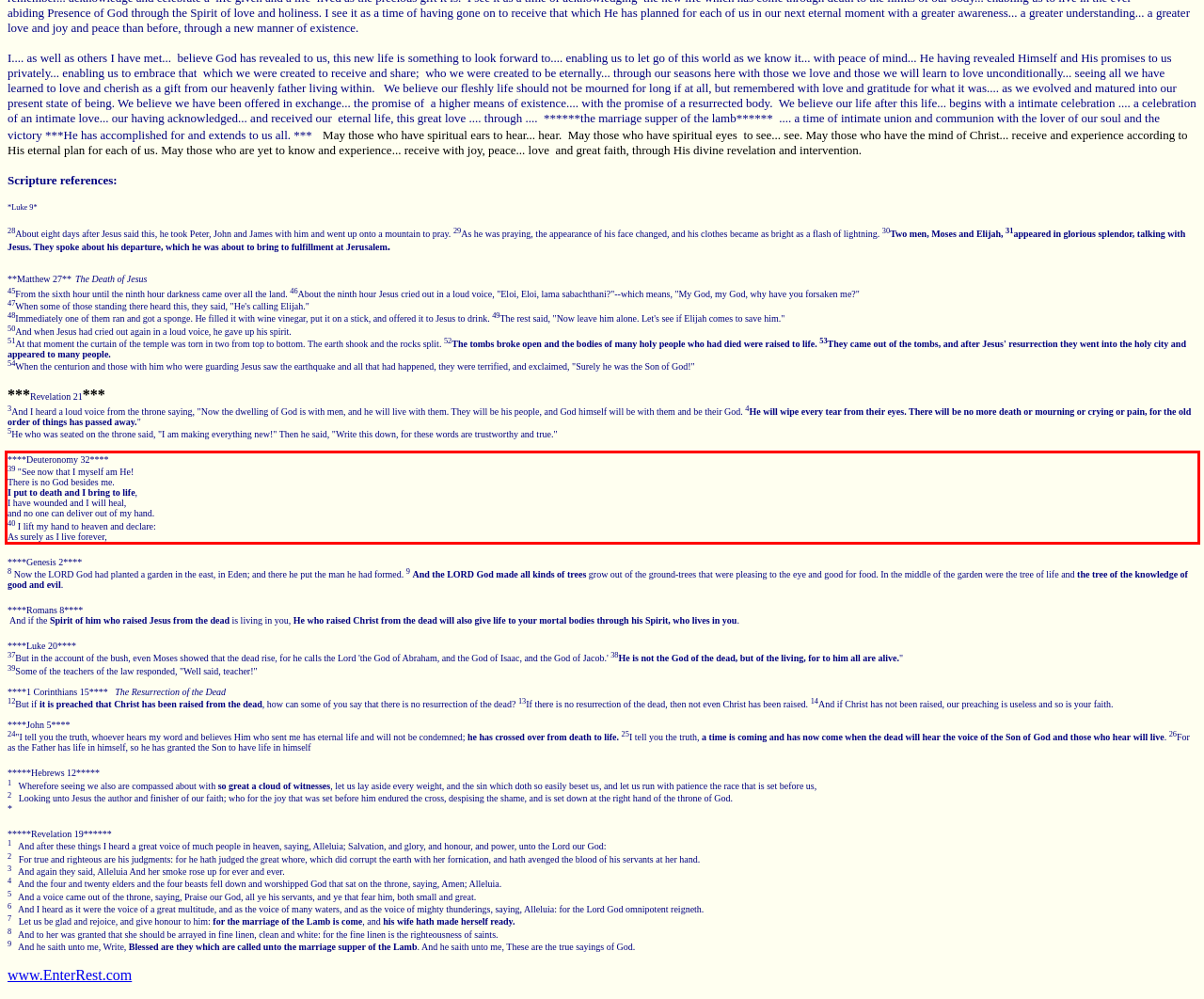In the screenshot of the webpage, find the red bounding box and perform OCR to obtain the text content restricted within this red bounding box.

****Deuteronomy 32**** 39 "See now that I myself am He! There is no God besides me. I put to death and I bring to life, I have wounded and I will heal, and no one can deliver out of my hand. 40 I lift my hand to heaven and declare: As surely as I live forever,